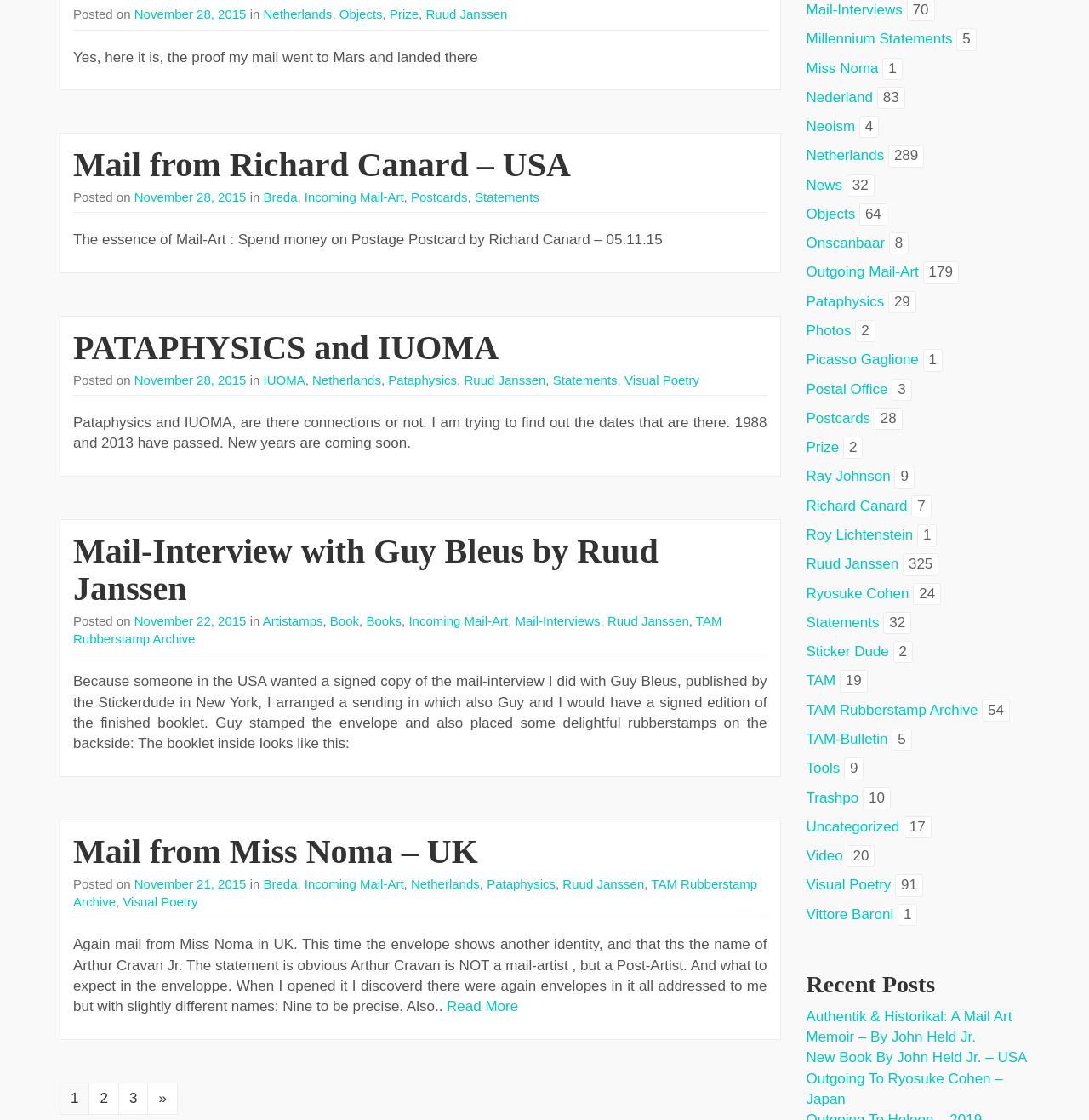Please determine the bounding box coordinates for the element with the description: "Visual Poetry".

[0.573, 0.333, 0.642, 0.345]